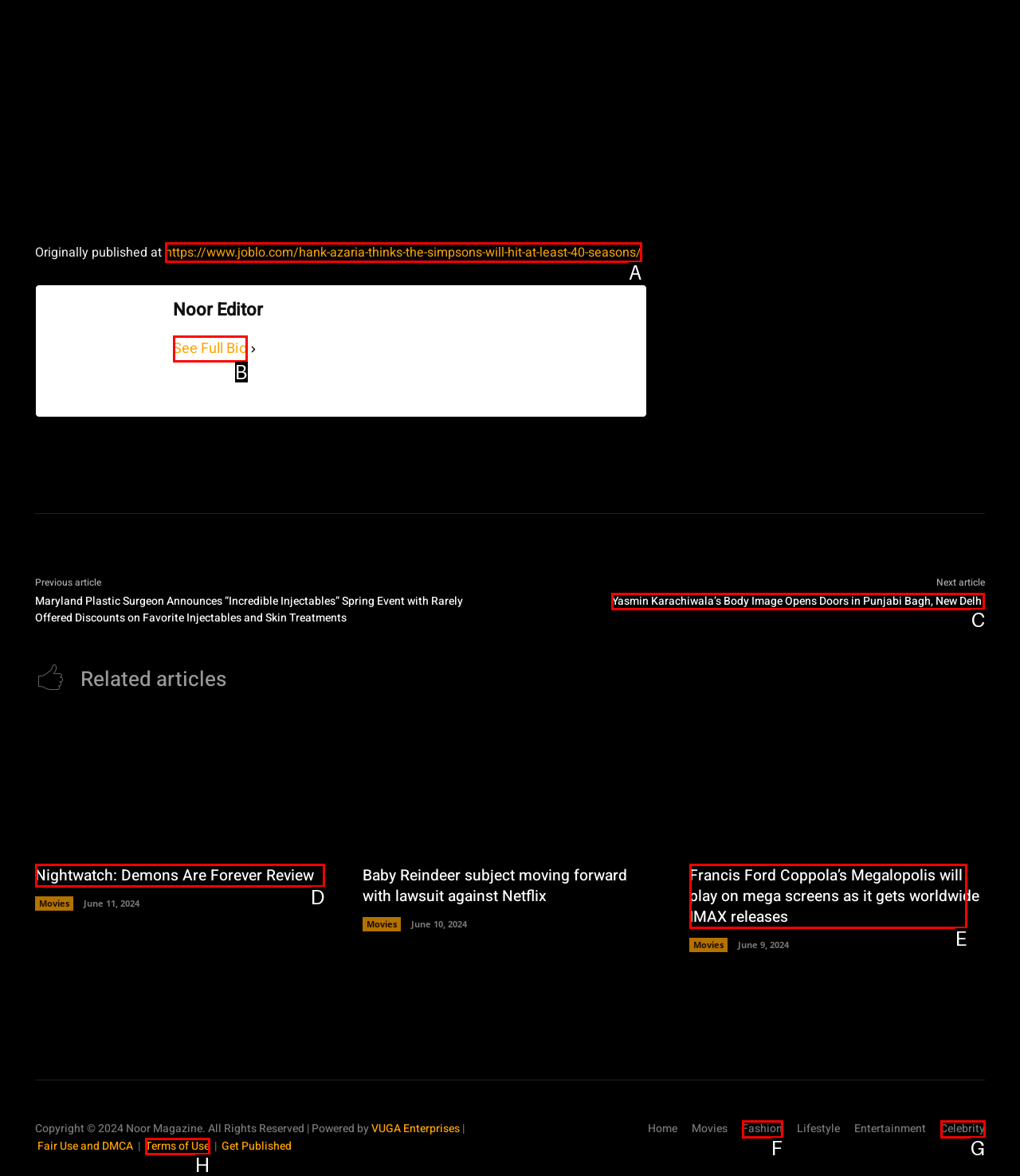Identify the correct HTML element to click for the task: Read the article about Hank Azaria. Provide the letter of your choice.

A